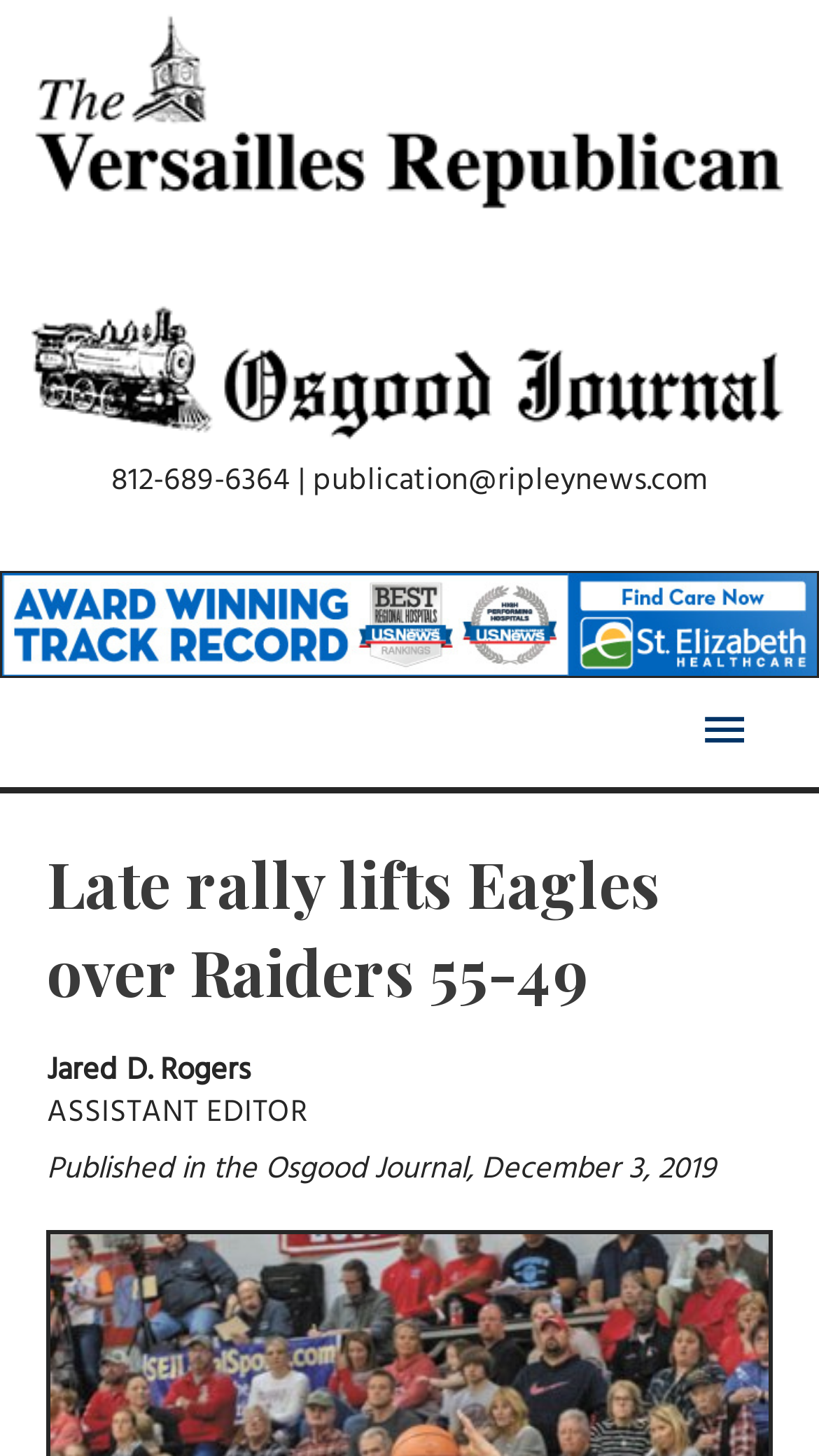Provide your answer to the question using just one word or phrase: When was the article published?

December 3, 2019